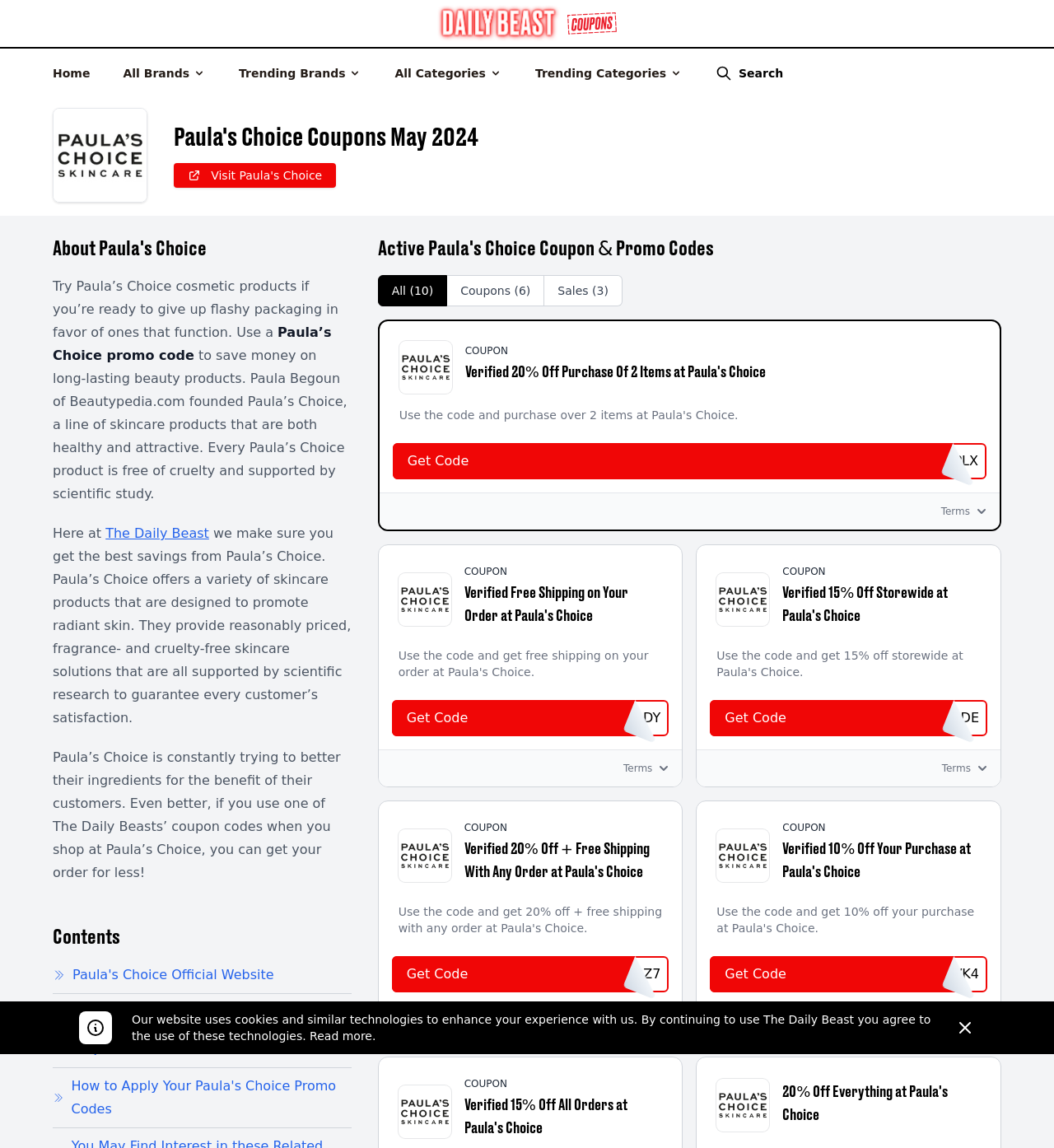Identify the bounding box coordinates of the specific part of the webpage to click to complete this instruction: "Get the 'Verified 20% Off Purchase Of 2 Items at Paula's Choice' coupon code".

[0.386, 0.395, 0.445, 0.408]